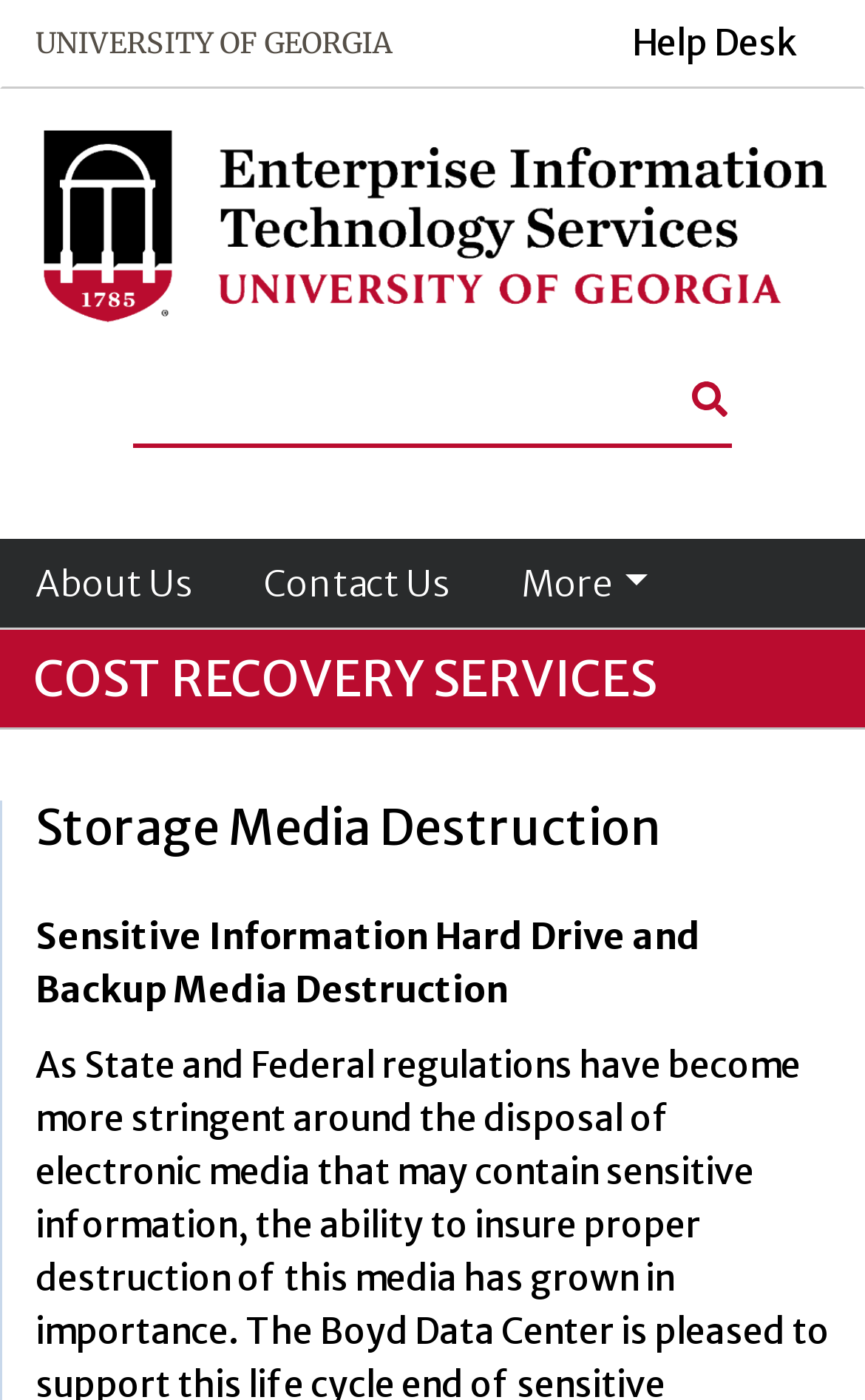Can you identify the bounding box coordinates of the clickable region needed to carry out this instruction: 'click on More'? The coordinates should be four float numbers within the range of 0 to 1, stated as [left, top, right, bottom].

[0.562, 0.385, 0.749, 0.448]